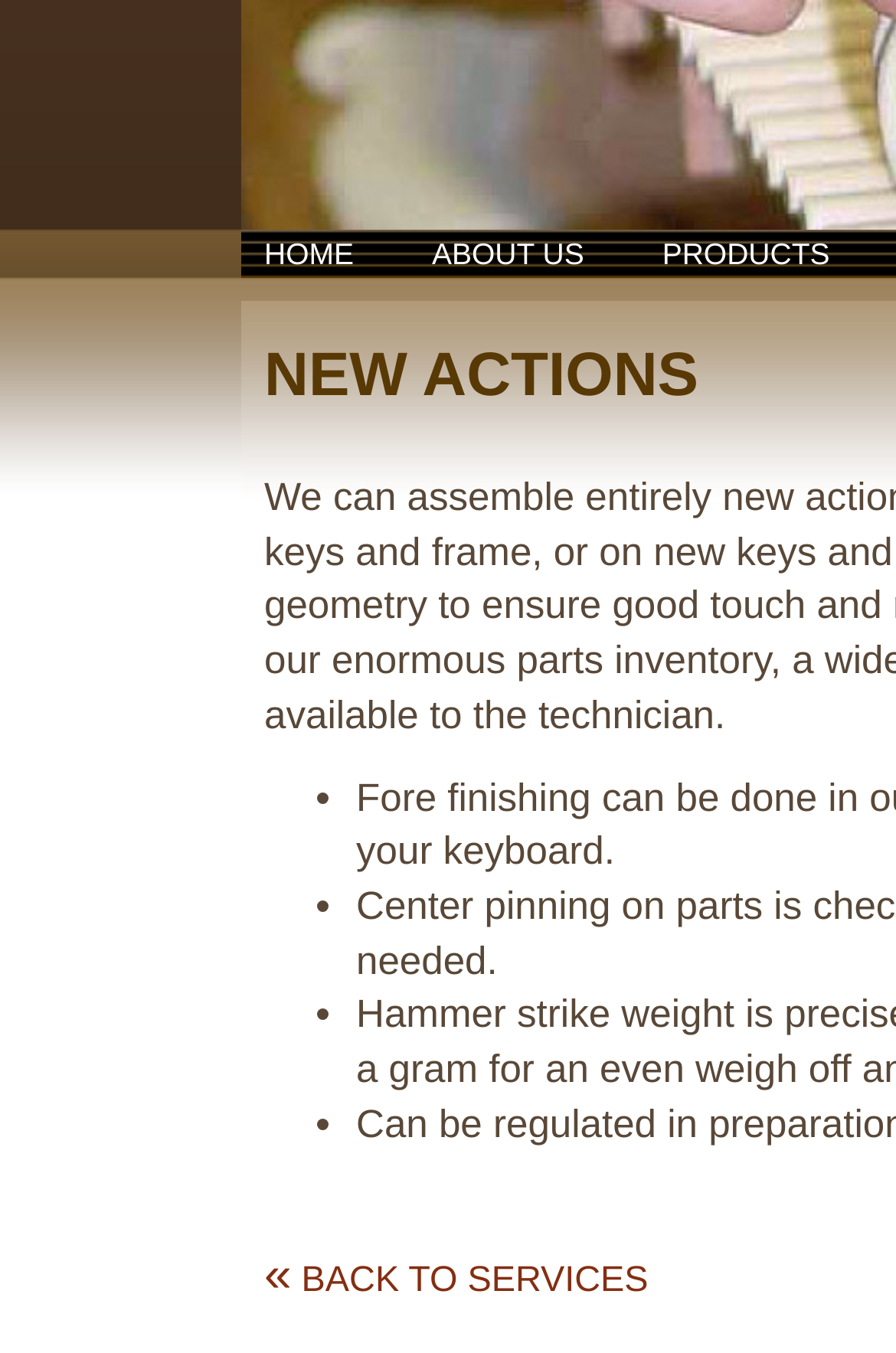Determine the bounding box coordinates in the format (top-left x, top-left y, bottom-right x, bottom-right y). Ensure all values are floating point numbers between 0 and 1. Identify the bounding box of the UI element described by: Home

[0.269, 0.17, 0.456, 0.205]